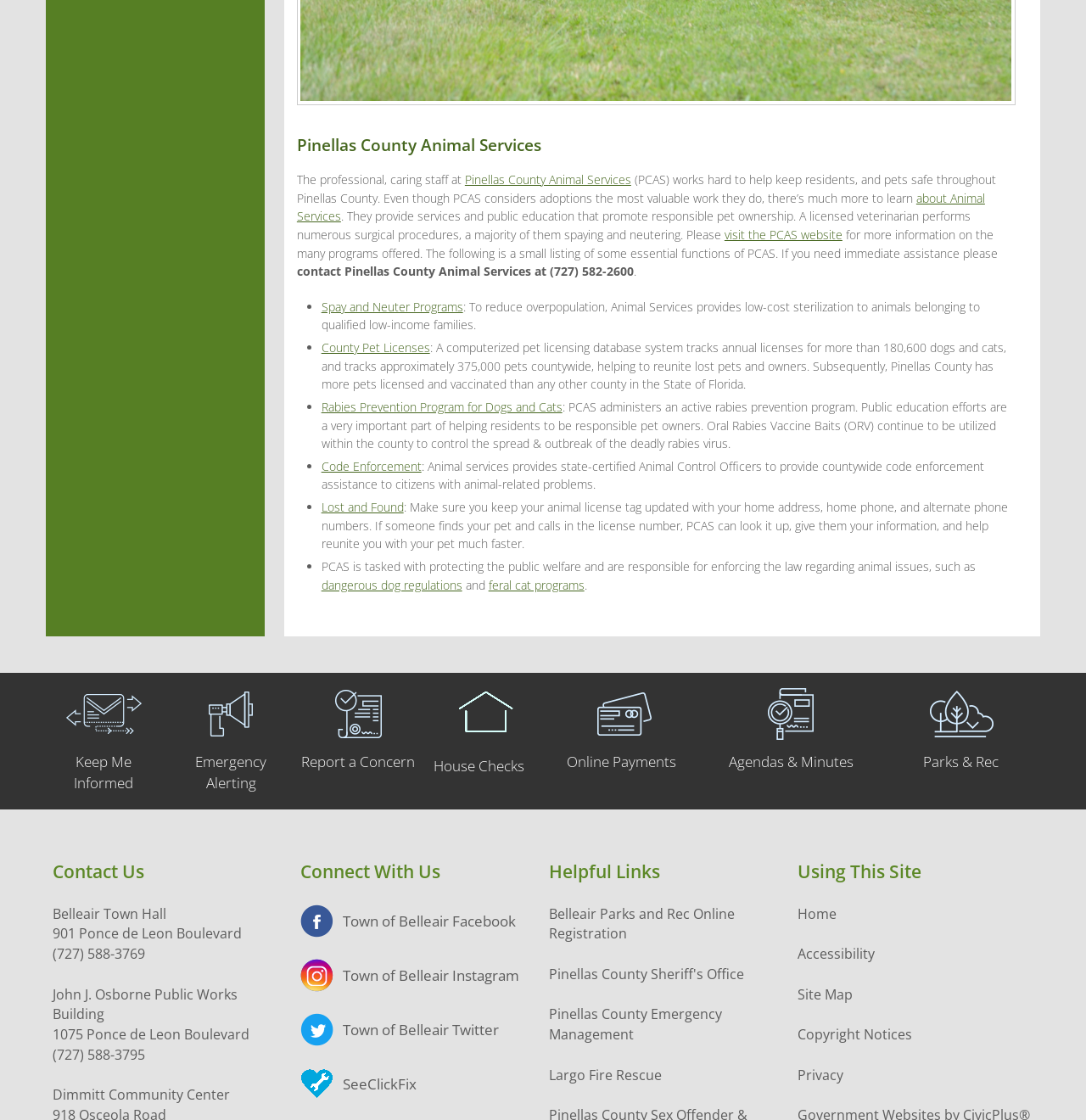Using the information in the image, could you please answer the following question in detail:
What is the function of the Code Enforcement service?

The function of the Code Enforcement service is mentioned in the text ': Animal services provides state-certified Animal Control Officers to provide countywide code enforcement assistance to citizens with animal-related problems.'